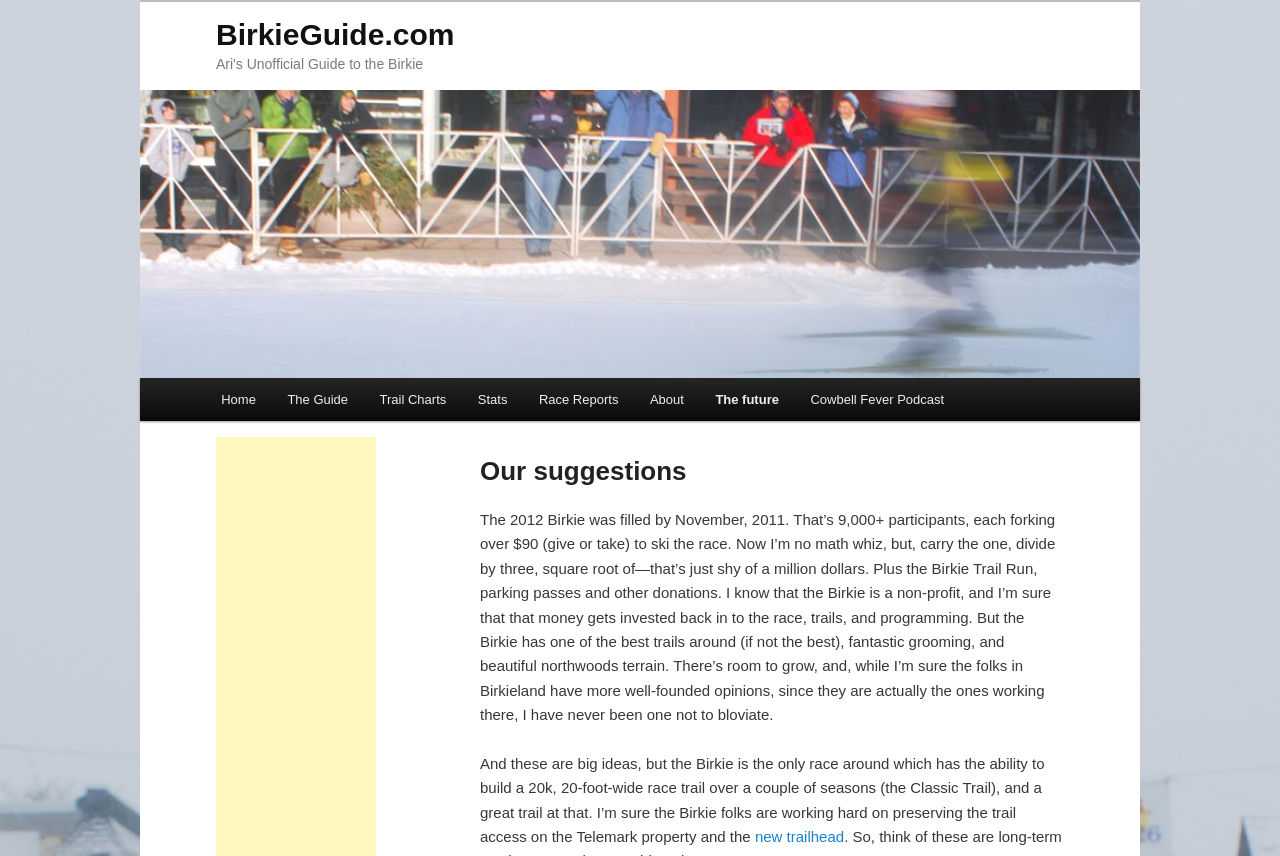Locate the bounding box of the user interface element based on this description: "Cowbell Fever Podcast".

[0.621, 0.442, 0.75, 0.492]